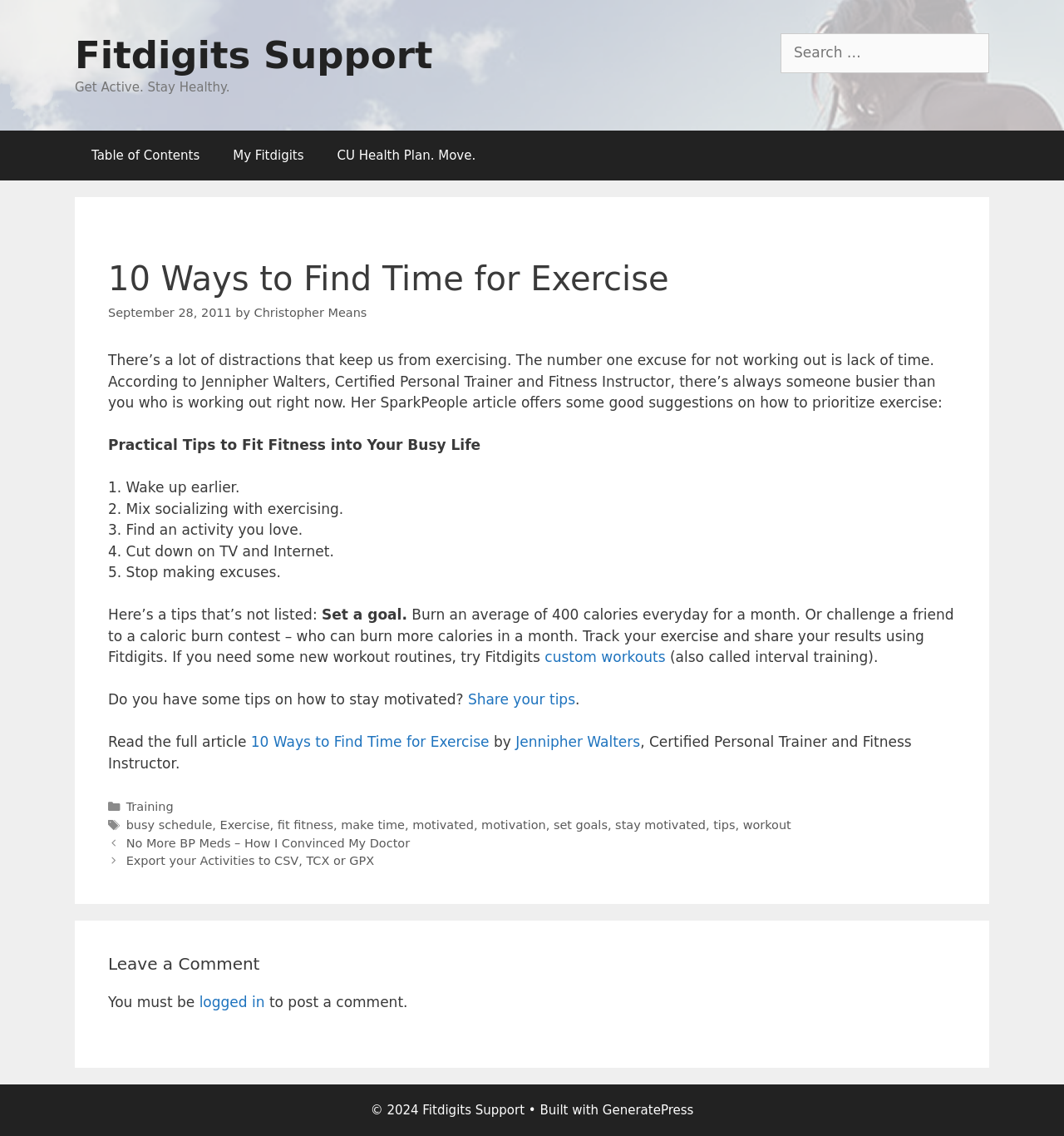Please specify the bounding box coordinates for the clickable region that will help you carry out the instruction: "Go to Fitdigits Support".

[0.07, 0.029, 0.407, 0.068]